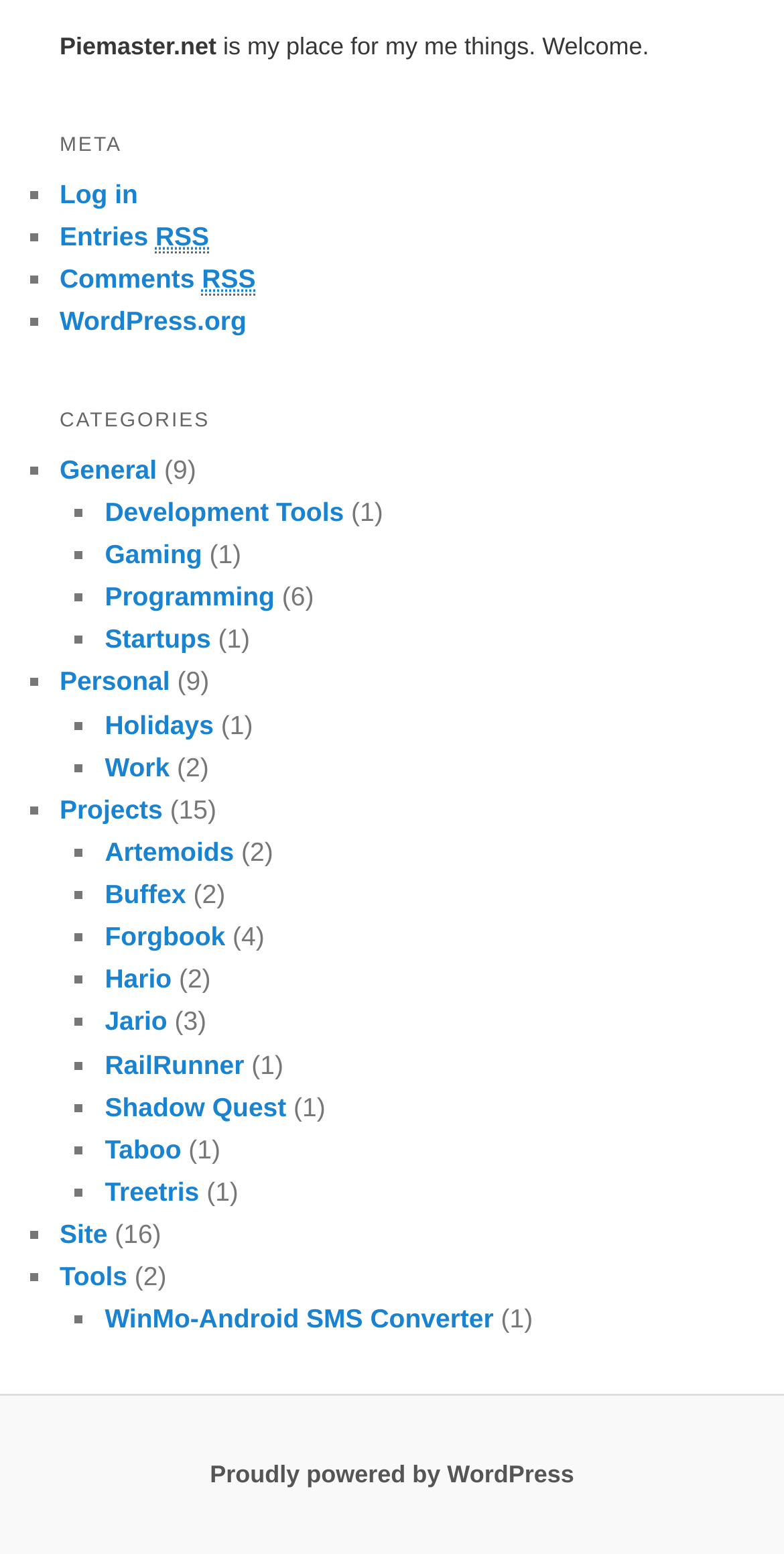How many categories are there?
Based on the image, provide a one-word or brief-phrase response.

9